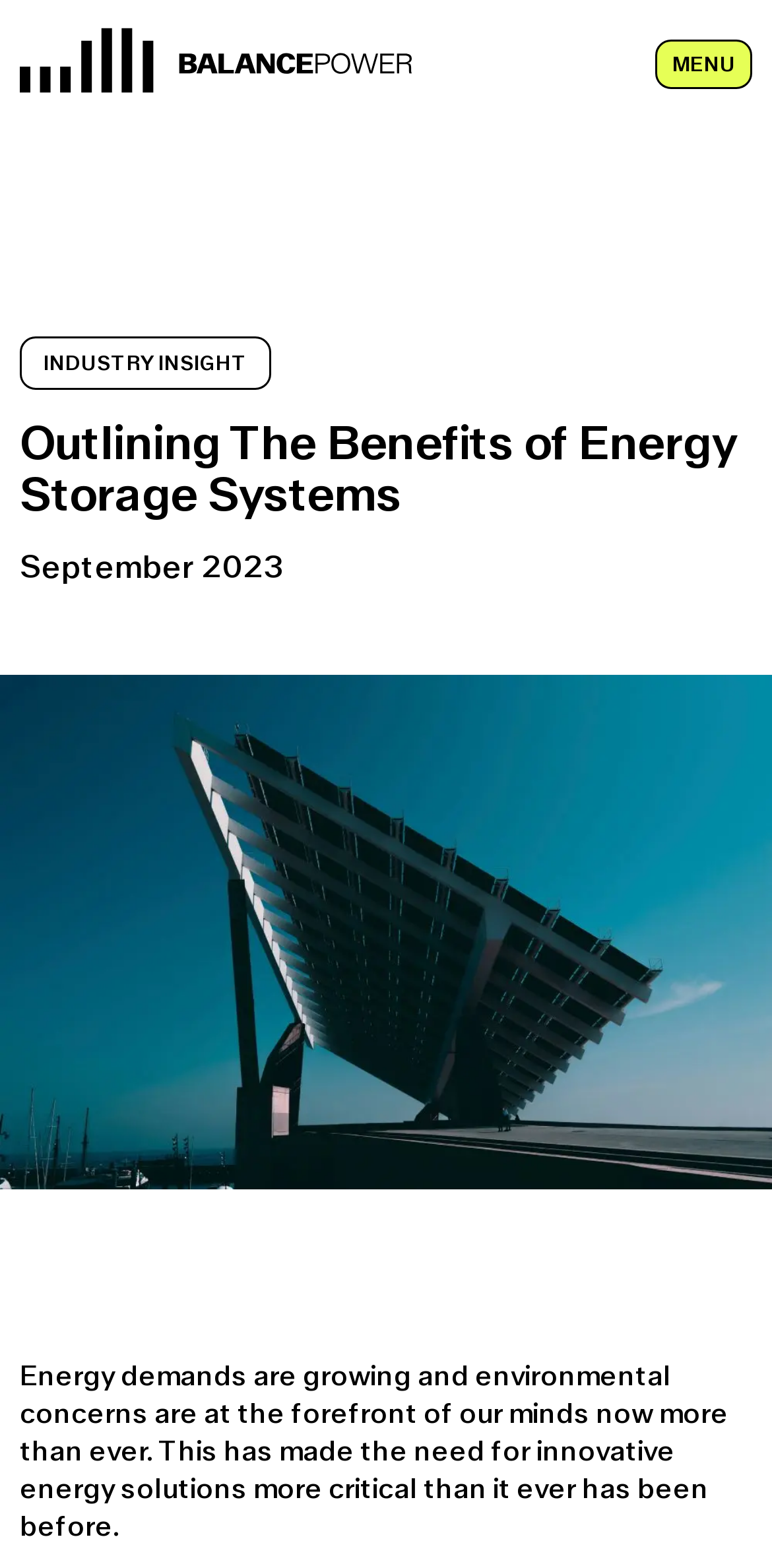What is the purpose of the 'Register your interest' button?
Look at the image and respond with a single word or a short phrase.

To express interest in working with the company